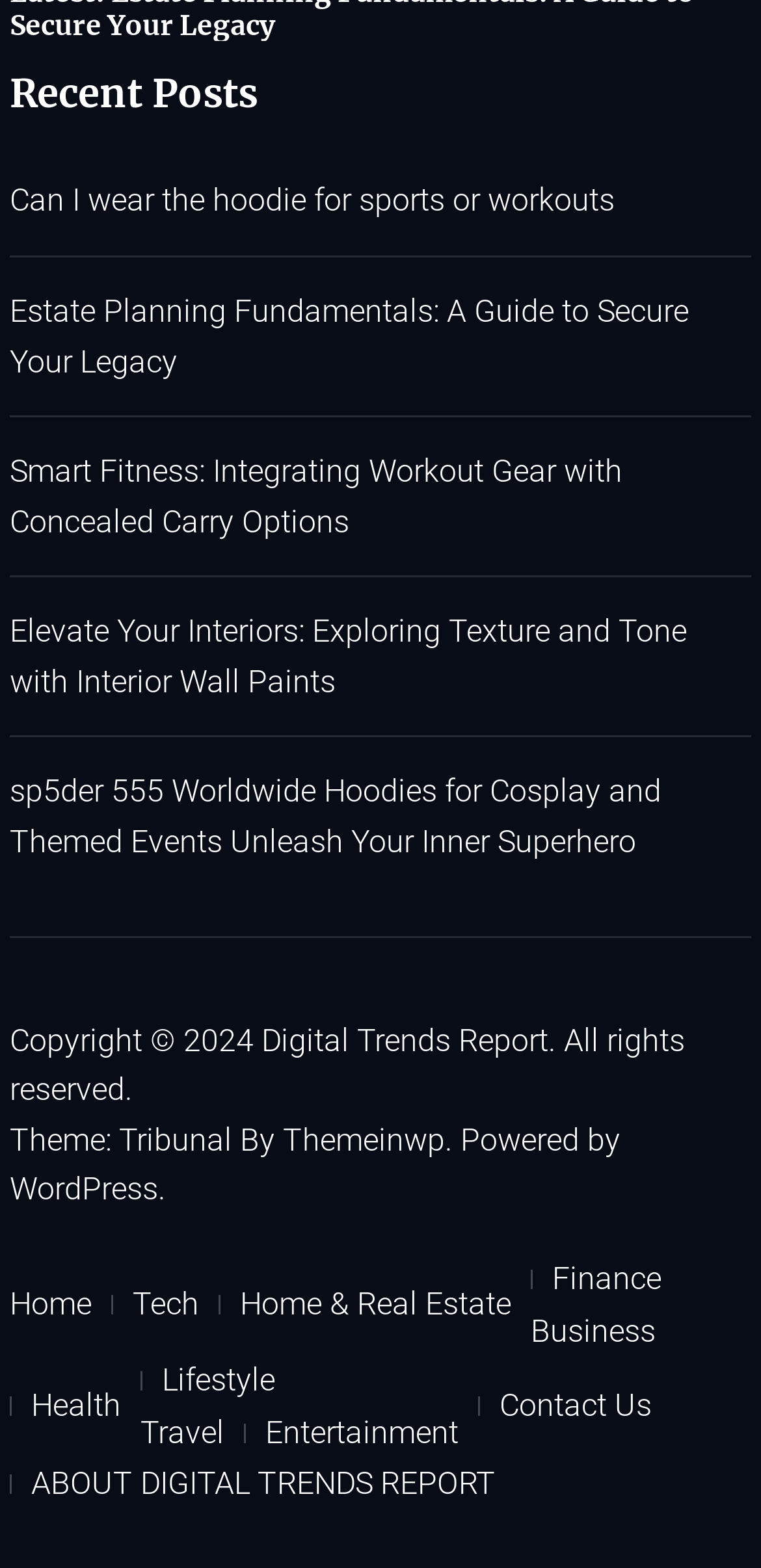Utilize the details in the image to give a detailed response to the question: How many links are there in the footer section?

The footer section contains links to 'Home', 'Tech', 'Home & Real Estate', 'Finance', 'Business', 'Health', and 'Lifestyle', which totals 7 links.